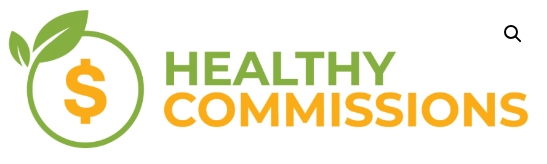Provide your answer in one word or a succinct phrase for the question: 
What symbol is highlighted in bright orange in the circular design?

dollar sign